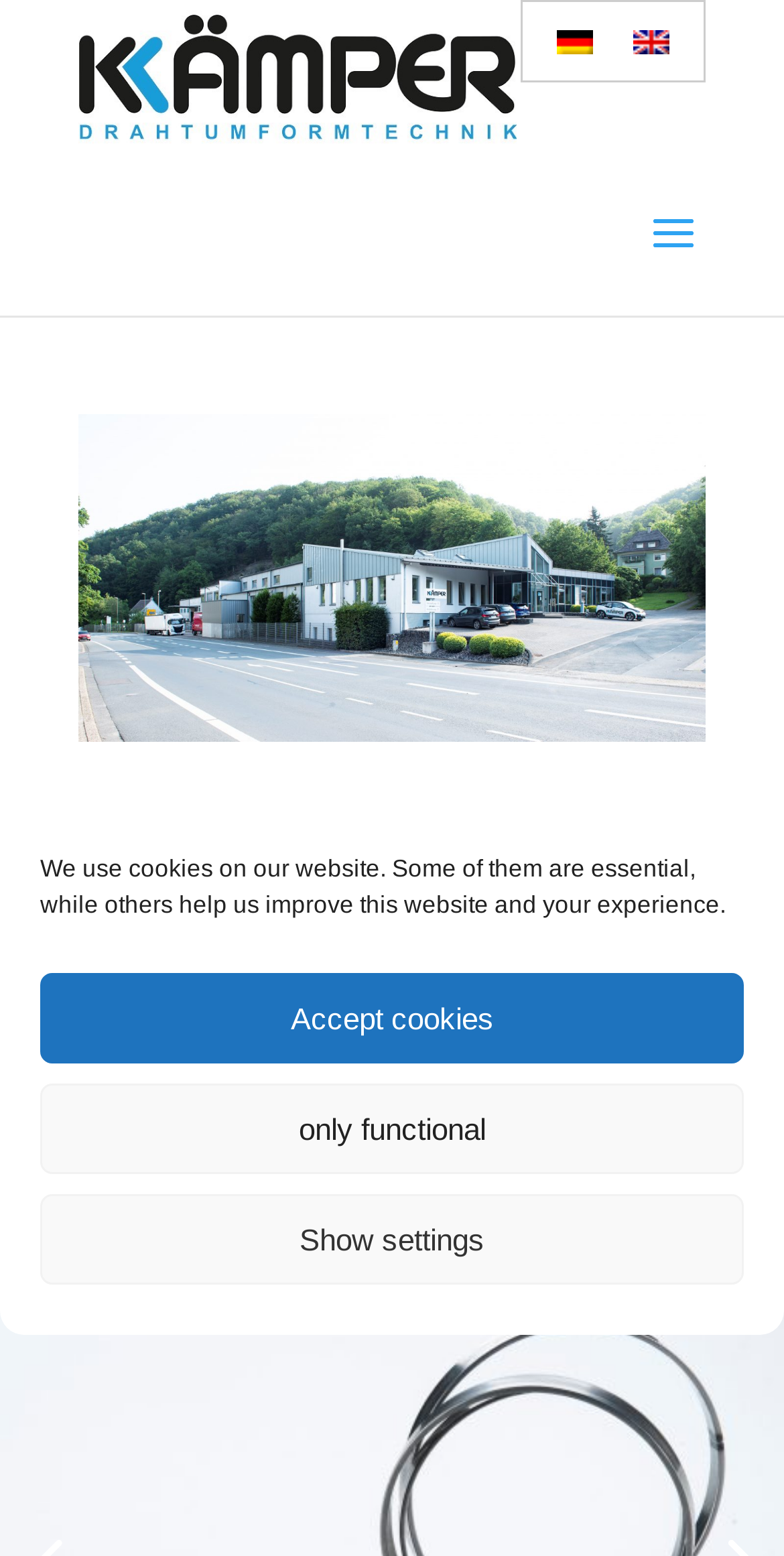Locate the bounding box of the UI element described in the following text: "alt="Kämper"".

[0.1, 0.038, 0.66, 0.059]